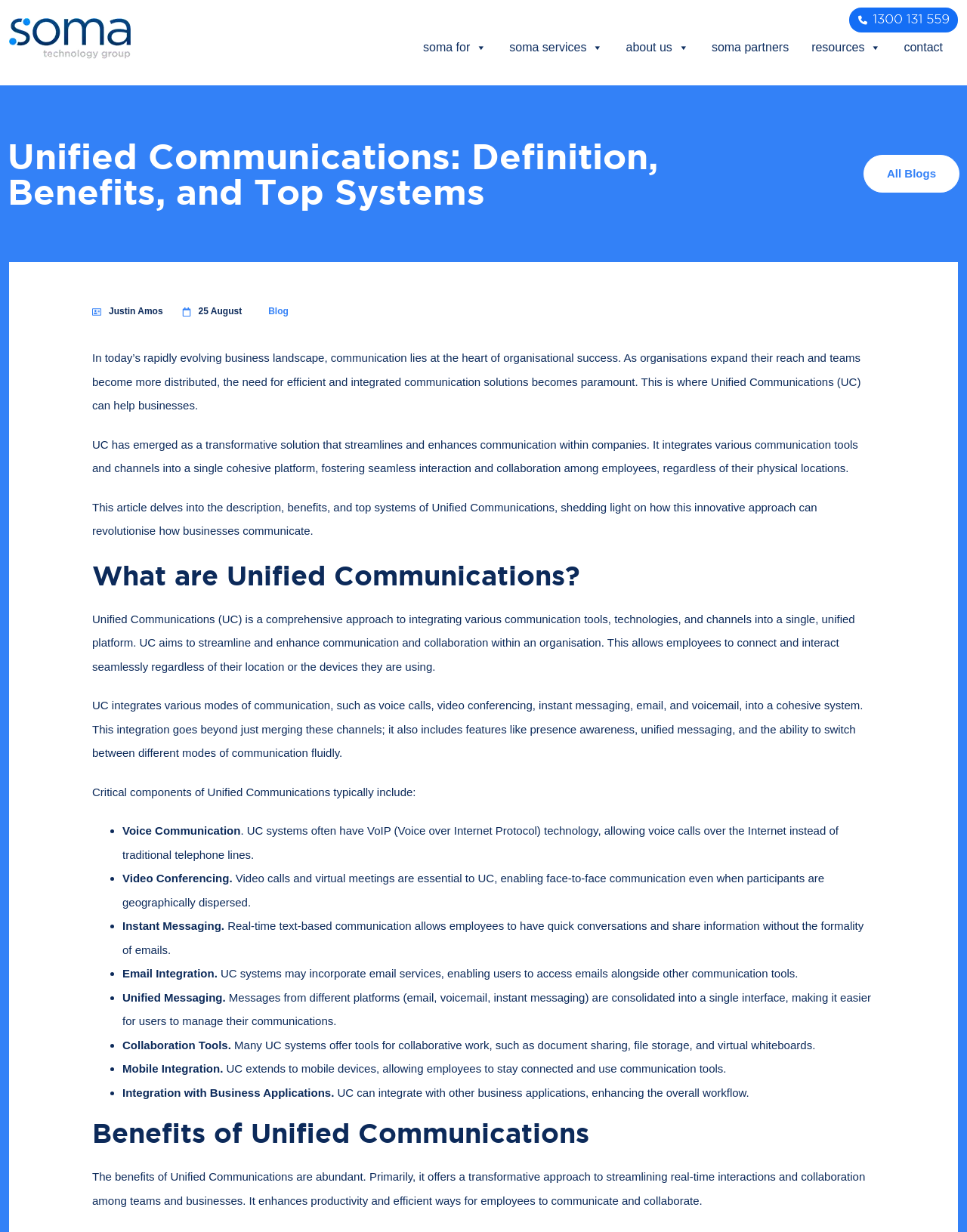What is Unified Communications?
Using the image, respond with a single word or phrase.

A comprehensive approach to integrating communication tools